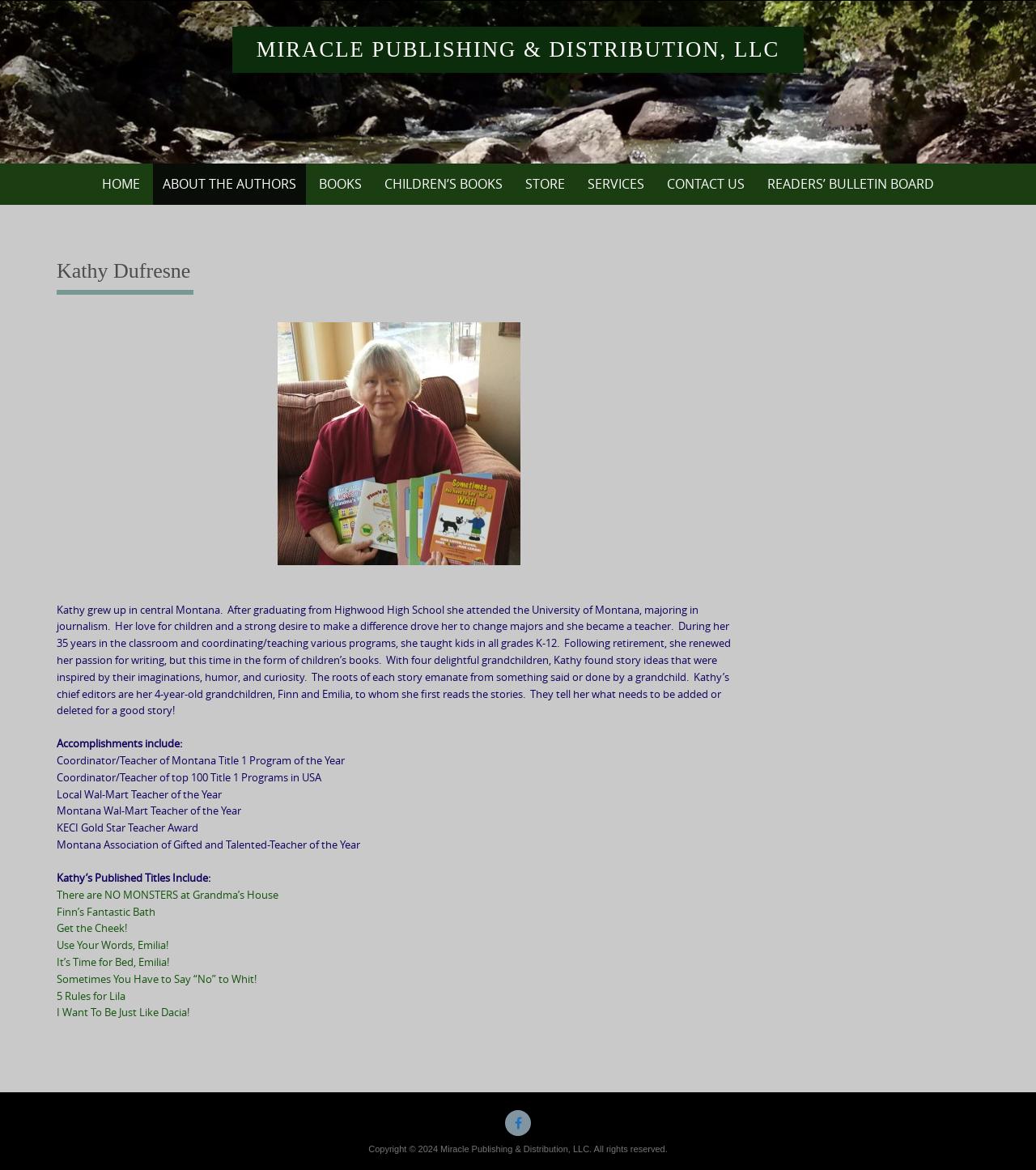Extract the main heading text from the webpage.

MIRACLE PUBLISHING & DISTRIBUTION, LLC